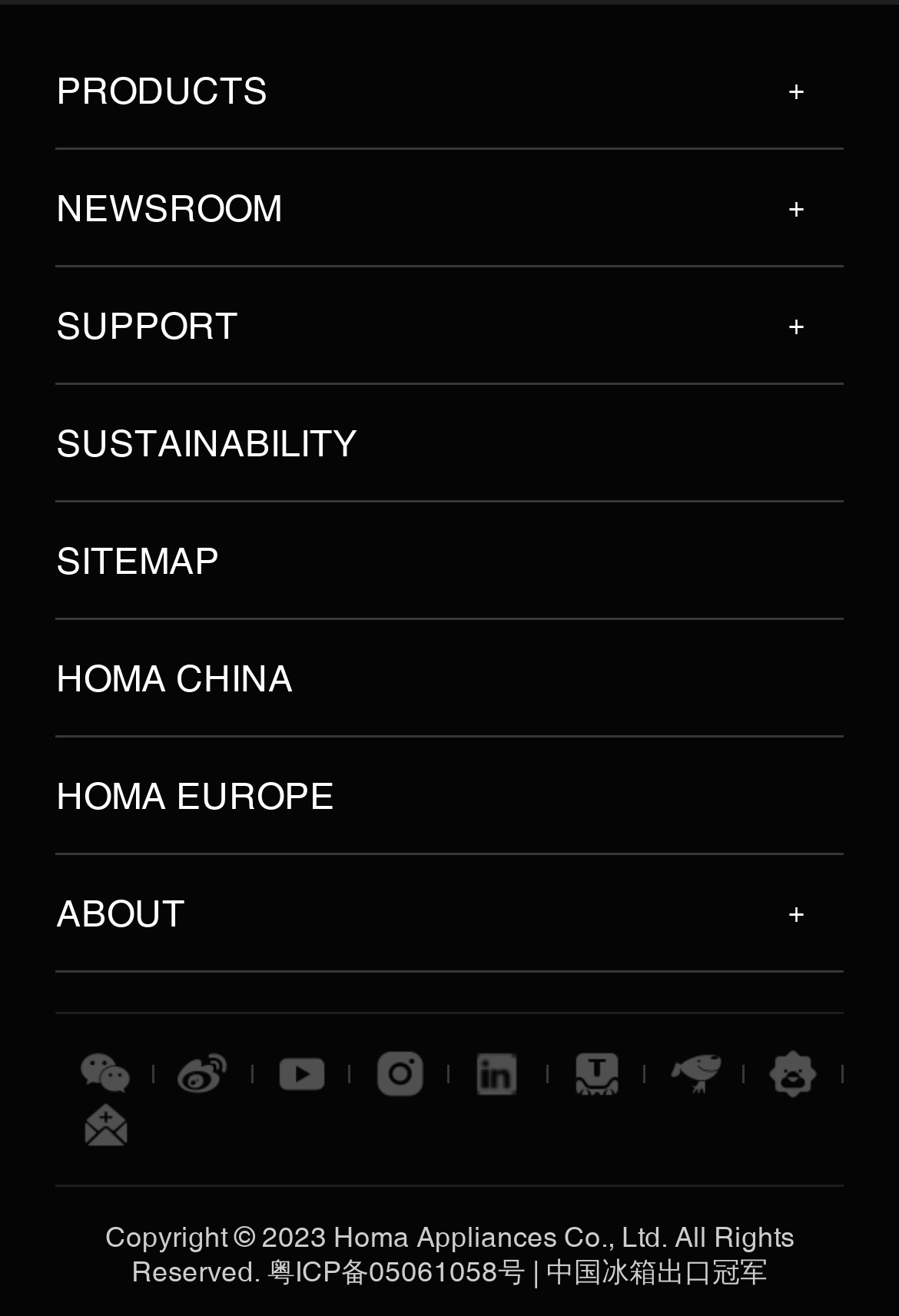Find the bounding box coordinates of the area that needs to be clicked in order to achieve the following instruction: "Click on NEWSROOM". The coordinates should be specified as four float numbers between 0 and 1, i.e., [left, top, right, bottom].

[0.062, 0.131, 0.314, 0.183]